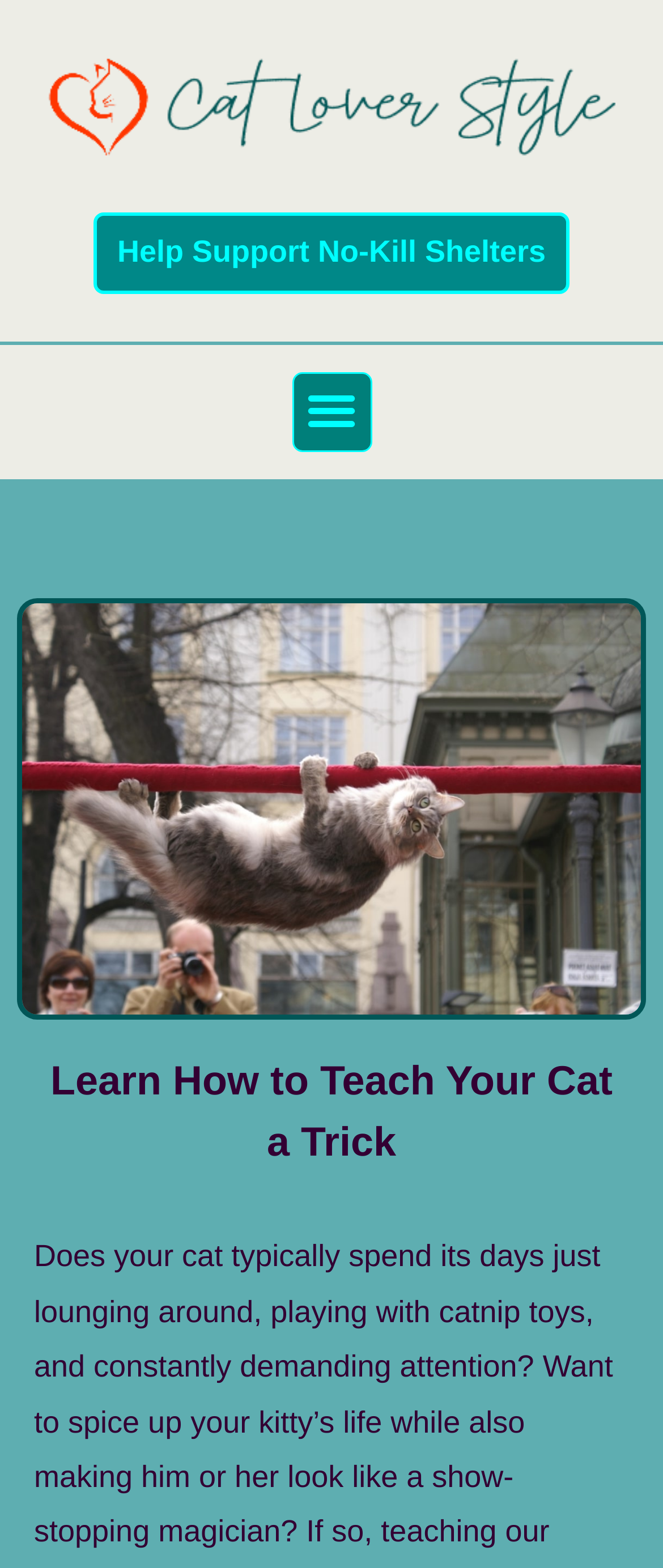Locate the bounding box of the user interface element based on this description: "Menu".

[0.44, 0.237, 0.56, 0.288]